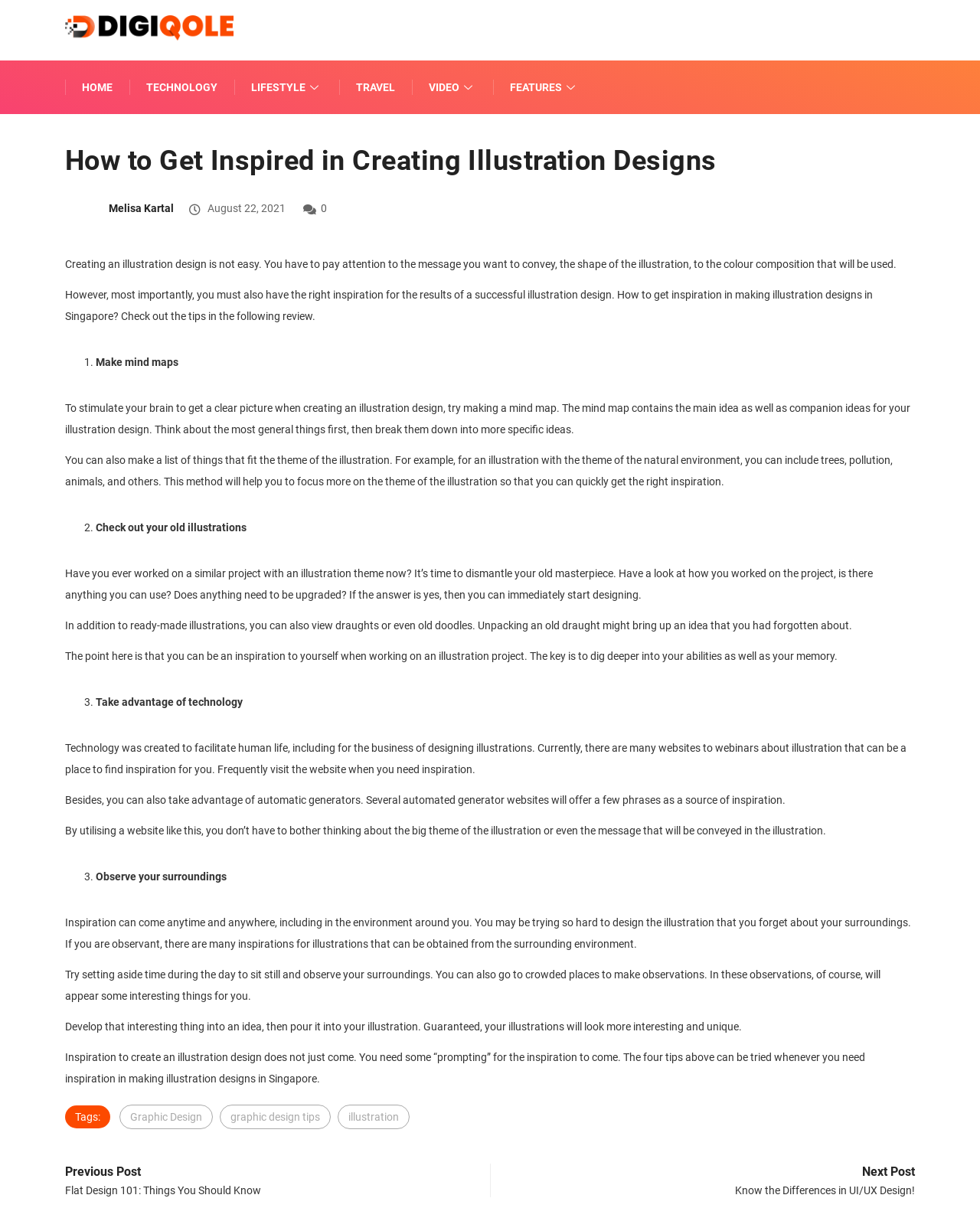Determine the main heading of the webpage and generate its text.

How to Get Inspired in Creating Illustration Designs